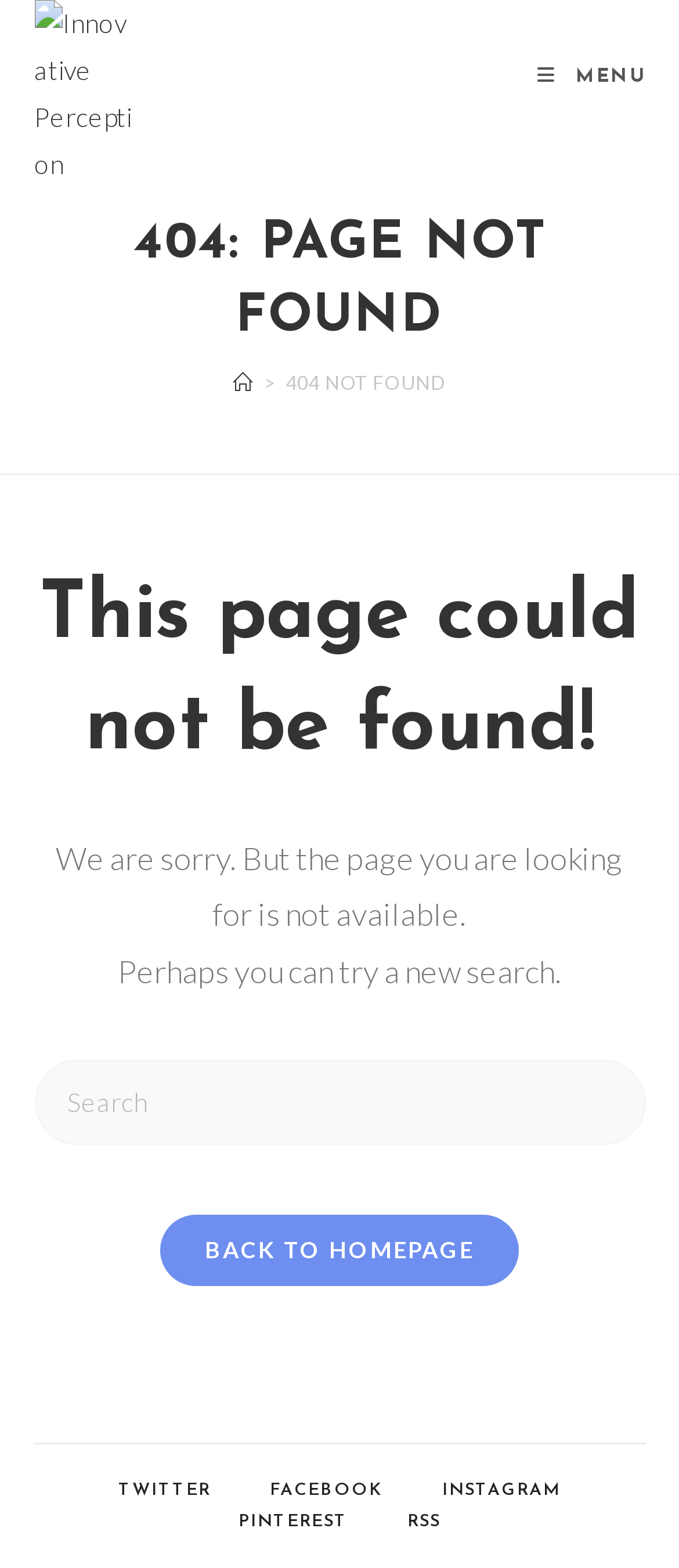Locate the bounding box coordinates of the area where you should click to accomplish the instruction: "Visit Twitter".

[0.136, 0.944, 0.349, 0.957]